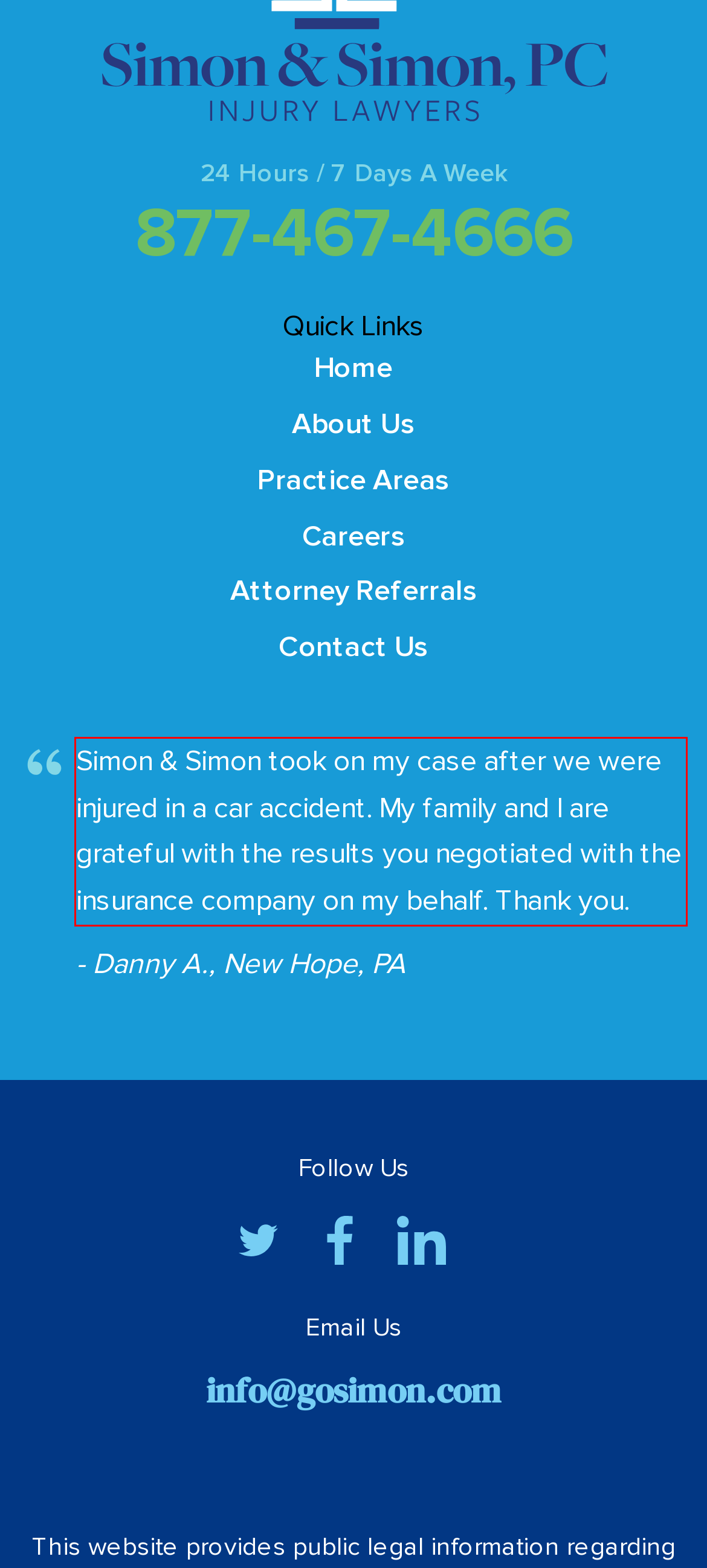In the given screenshot, locate the red bounding box and extract the text content from within it.

Simon & Simon took on my case after we were injured in a car accident. My family and I are grateful with the results you negotiated with the insurance company on my behalf. Thank you.